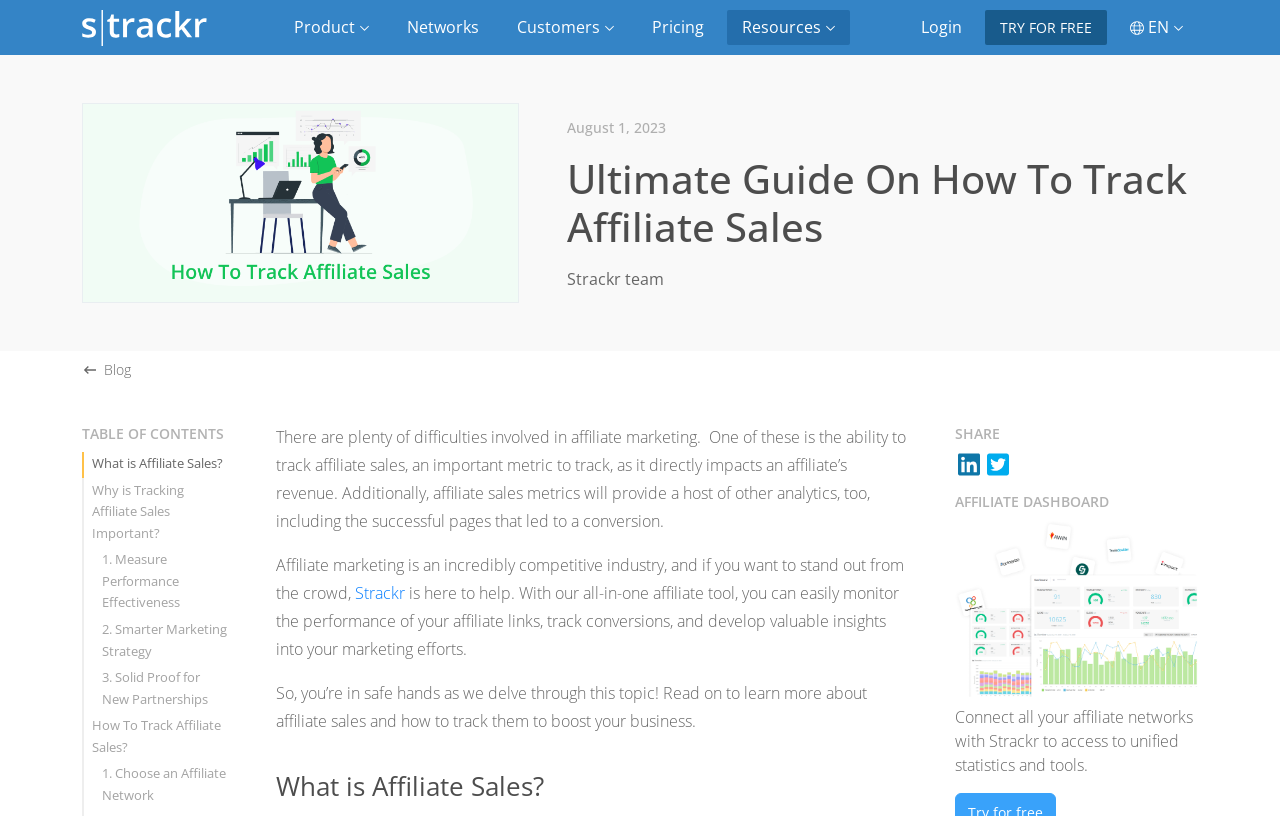Locate the bounding box of the user interface element based on this description: "Customers".

[0.392, 0.012, 0.491, 0.055]